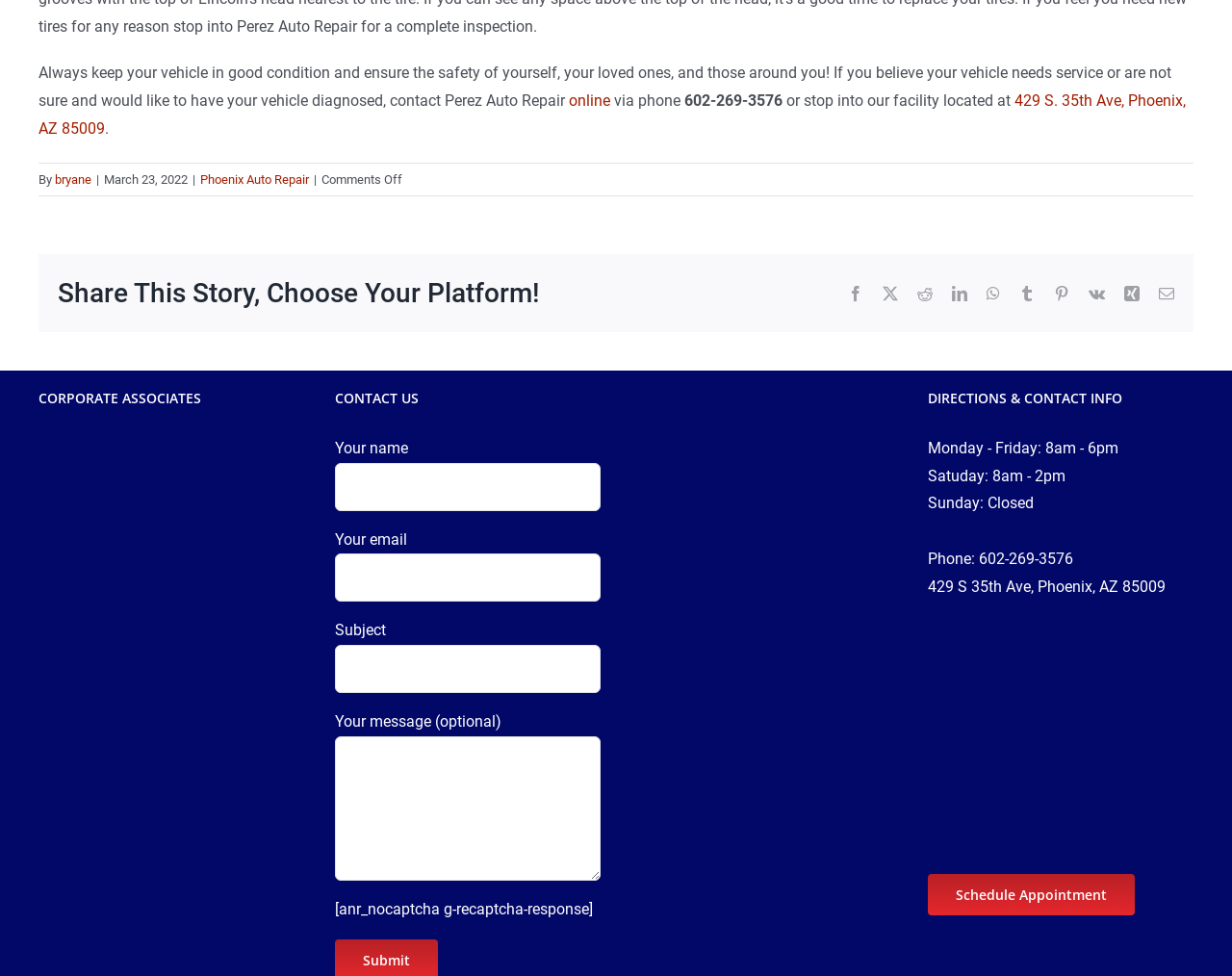Identify the bounding box for the element characterized by the following description: "Phoenix Auto Repair".

[0.162, 0.176, 0.251, 0.191]